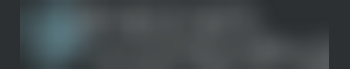Generate a complete and detailed caption for the image.

The image features the "Hashtag Therapy and Coaching Logo," which likely represents the brand identity of Hashtag Coaching, LLC. The logo may embody themes of mental health, support, and personal growth, reflecting the services offered by the company. Its design, with possibly modern and inviting elements, aims to resonate with clients seeking coaching and therapeutic services. The logo is positioned prominently on the webpage, suggesting importance within the brand's communication and marketing strategy.